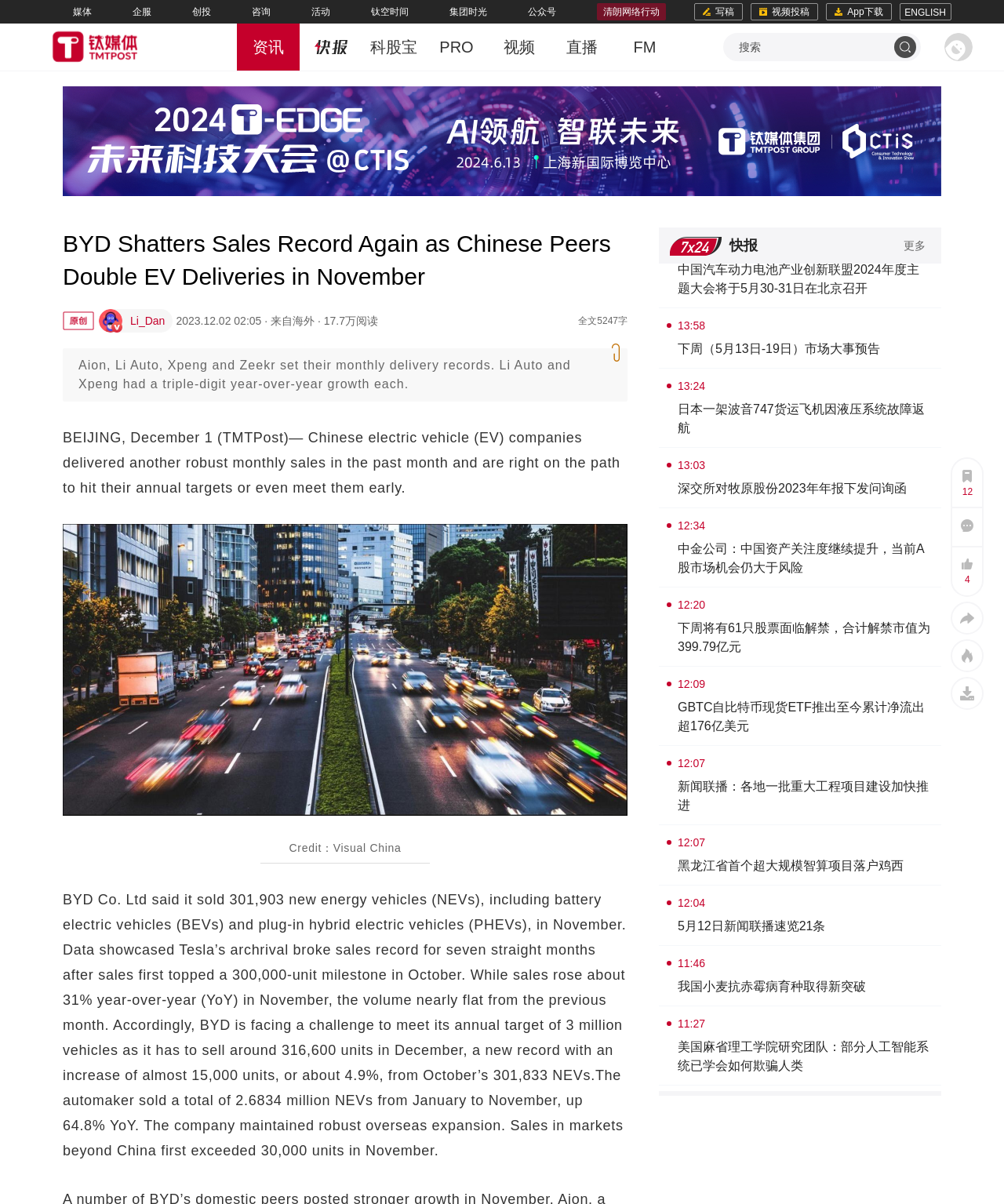How many months are left for BYD to meet its annual target?
Please answer the question with as much detail and depth as you can.

I read the article and found that BYD needs to sell around 316,600 units in December to meet its annual target, which means there is only 1 month left for BYD to achieve its goal.